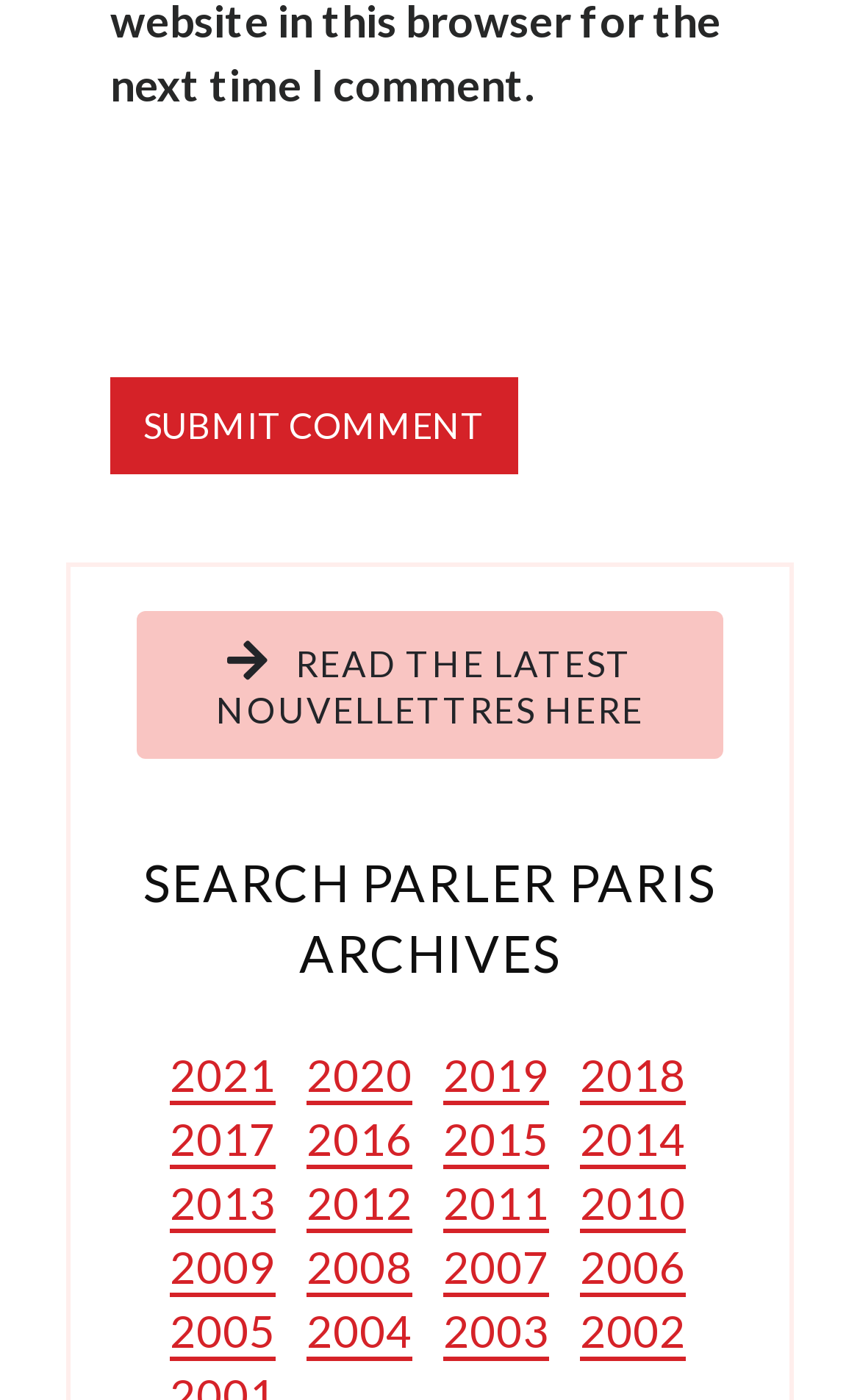What is the purpose of the 'Submit Comment' button?
Can you offer a detailed and complete answer to this question?

The 'Submit Comment' button is a call-to-action element that allows users to submit their comments or feedback. Its presence suggests that the webpage has a commenting system, and users can engage with the content by leaving their thoughts or opinions.